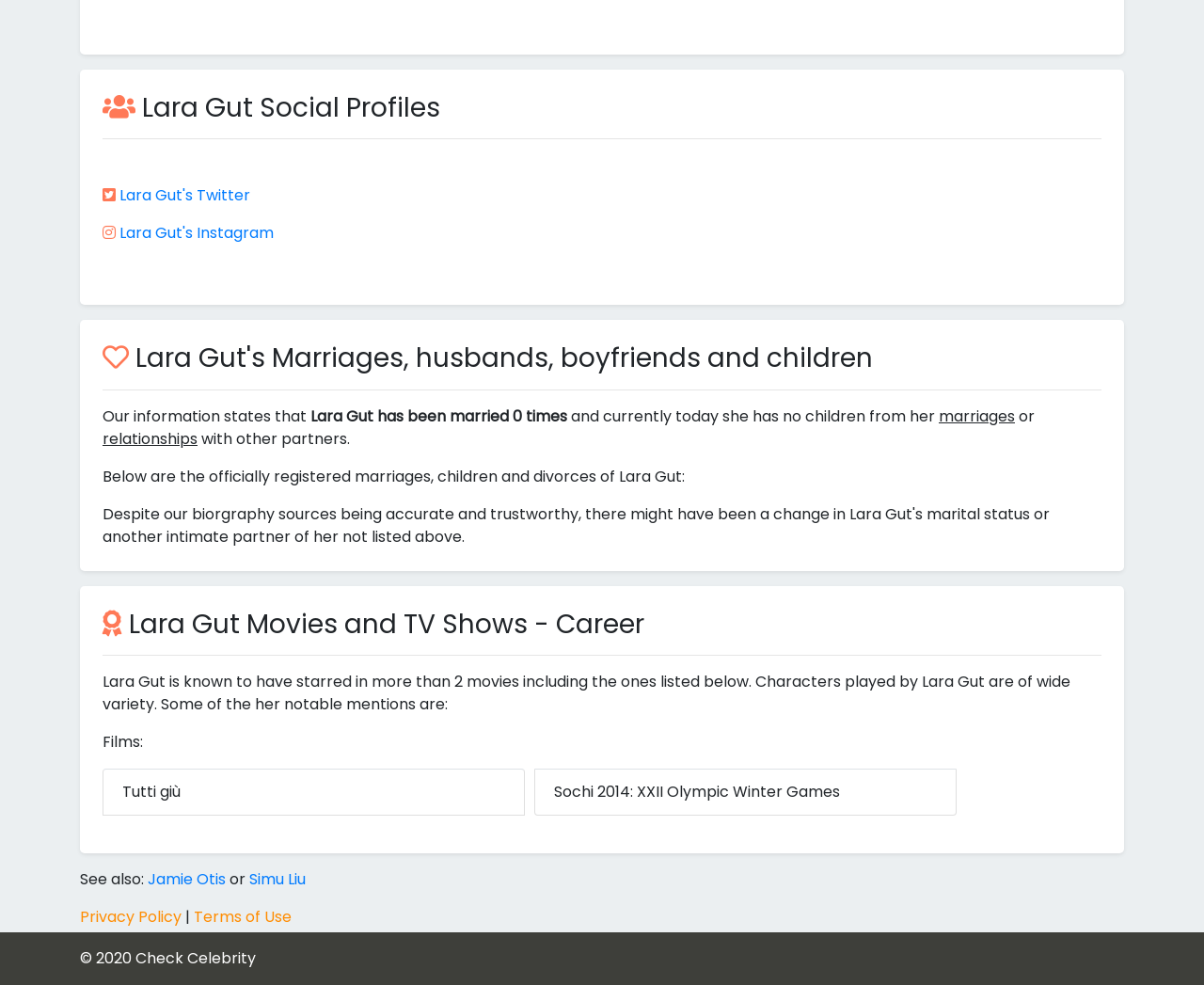Provide a short answer using a single word or phrase for the following question: 
How many movies has Lara Gut starred in?

More than 2